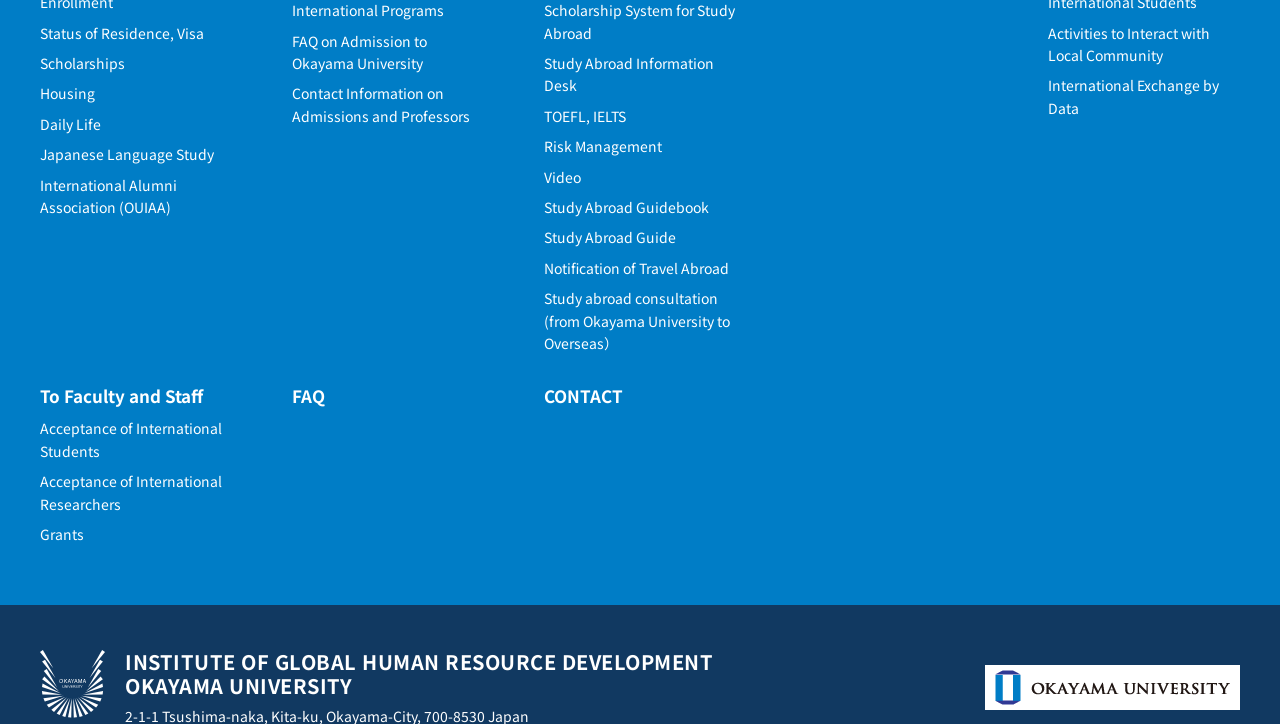Given the following UI element description: "Scholarship System for Study Abroad", find the bounding box coordinates in the webpage screenshot.

[0.425, 0.0, 0.574, 0.059]